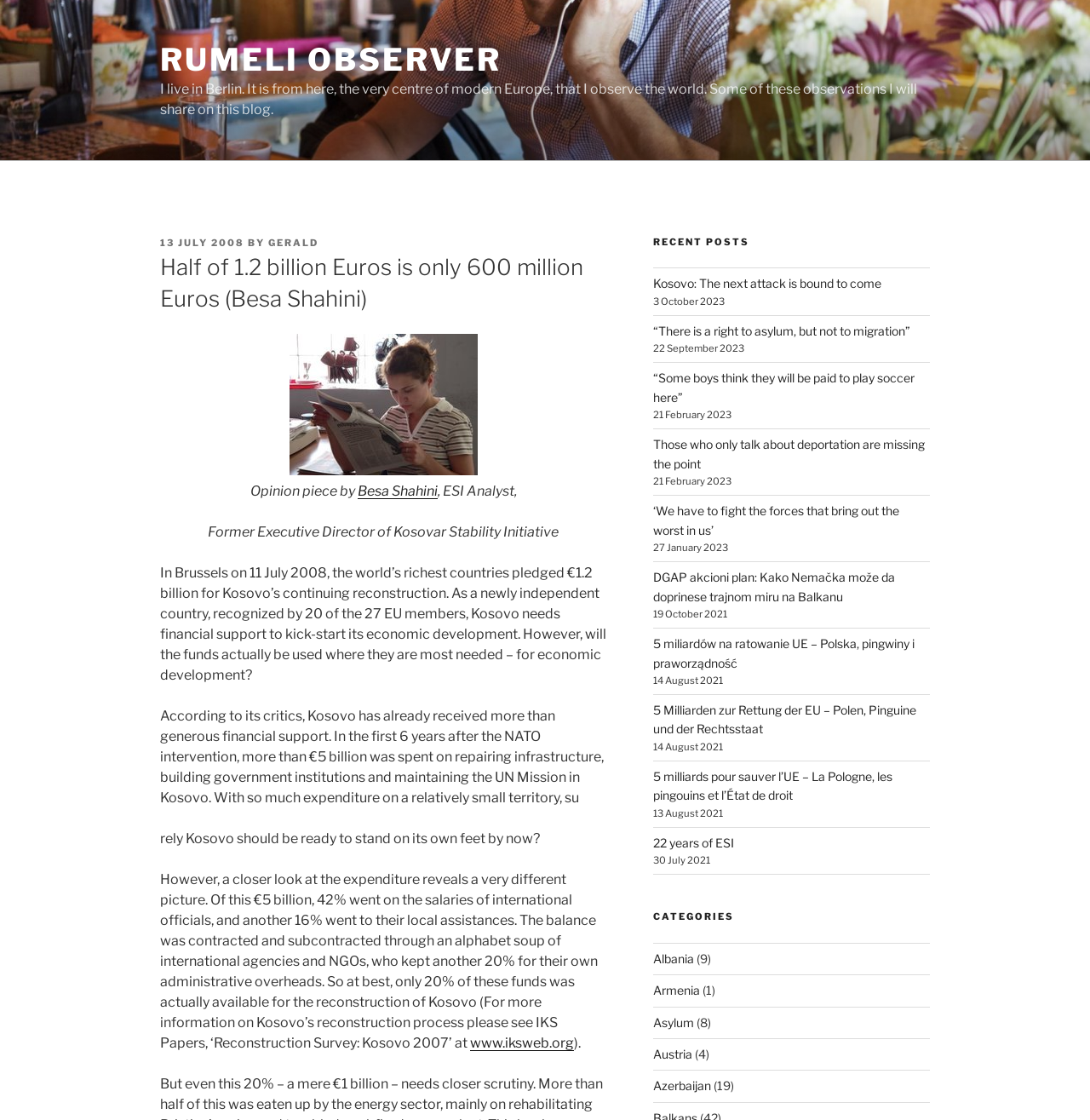Please identify the bounding box coordinates of the element I should click to complete this instruction: 'Read the recent post 'Kosovo: The next attack is bound to come''. The coordinates should be given as four float numbers between 0 and 1, like this: [left, top, right, bottom].

[0.599, 0.247, 0.808, 0.26]